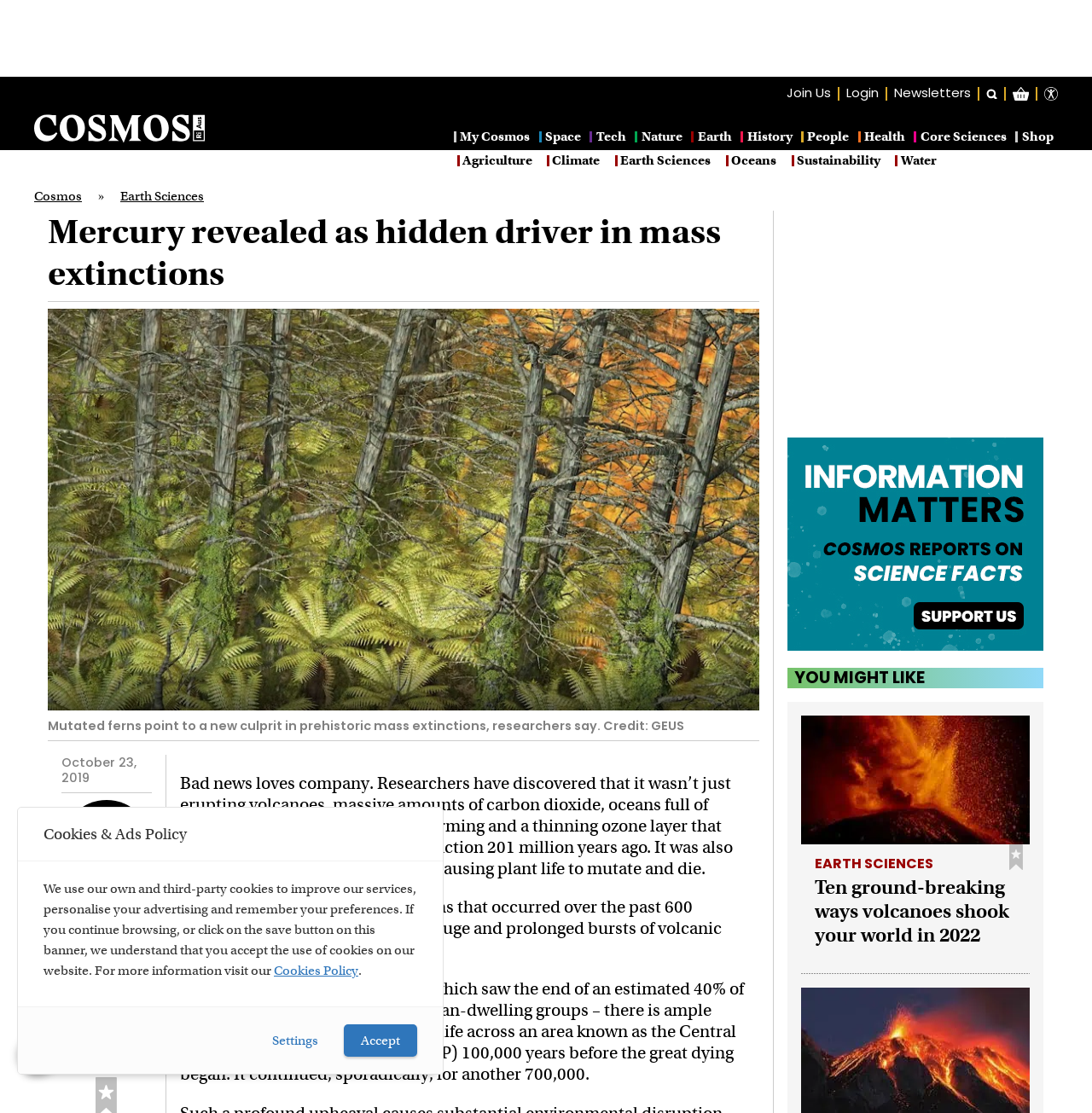Present a detailed account of what is displayed on the webpage.

This webpage is an article about fossilized ferns revealing high rates of species-ending mutations, written by Barry Keily. At the top of the page, there are several links to different sections of the website, including "Join Us", "Login", "Newsletters", and "Article Search Icon Link", which is accompanied by a small image. To the left of these links, there is a "Cosmos" logo with a link to the Cosmos section.

Below these links, there is a navigation bar with links to various categories, including "Space", "Tech", "Nature", "Earth", "History", "People", "Health", and "Core Sciences". Further down, there is a breadcrumb navigation section that shows the current article's location within the website's hierarchy.

The main article content begins with a heading that reads "Mercury revealed as hidden driver in mass extinctions". Below this heading, there is an image with a caption that mentions researchers and credits GEUS. The article's text is divided into several paragraphs, with the first paragraph discussing how mutated ferns point to a new culprit in prehistoric mass extinctions.

To the right of the article, there is a section with a heading that reads "YOU MIGHT LIKE", which contains links to other articles, including one about volcanoes shaking the world in 2022. There is also a "Favourite button" and a link to an article about Earth Sciences.

At the bottom of the page, there is a section with information about cookies and ads policy, including a link to learn more about cookies. There are also two buttons, "Accept" and "Settings", which allow users to manage their cookie preferences.